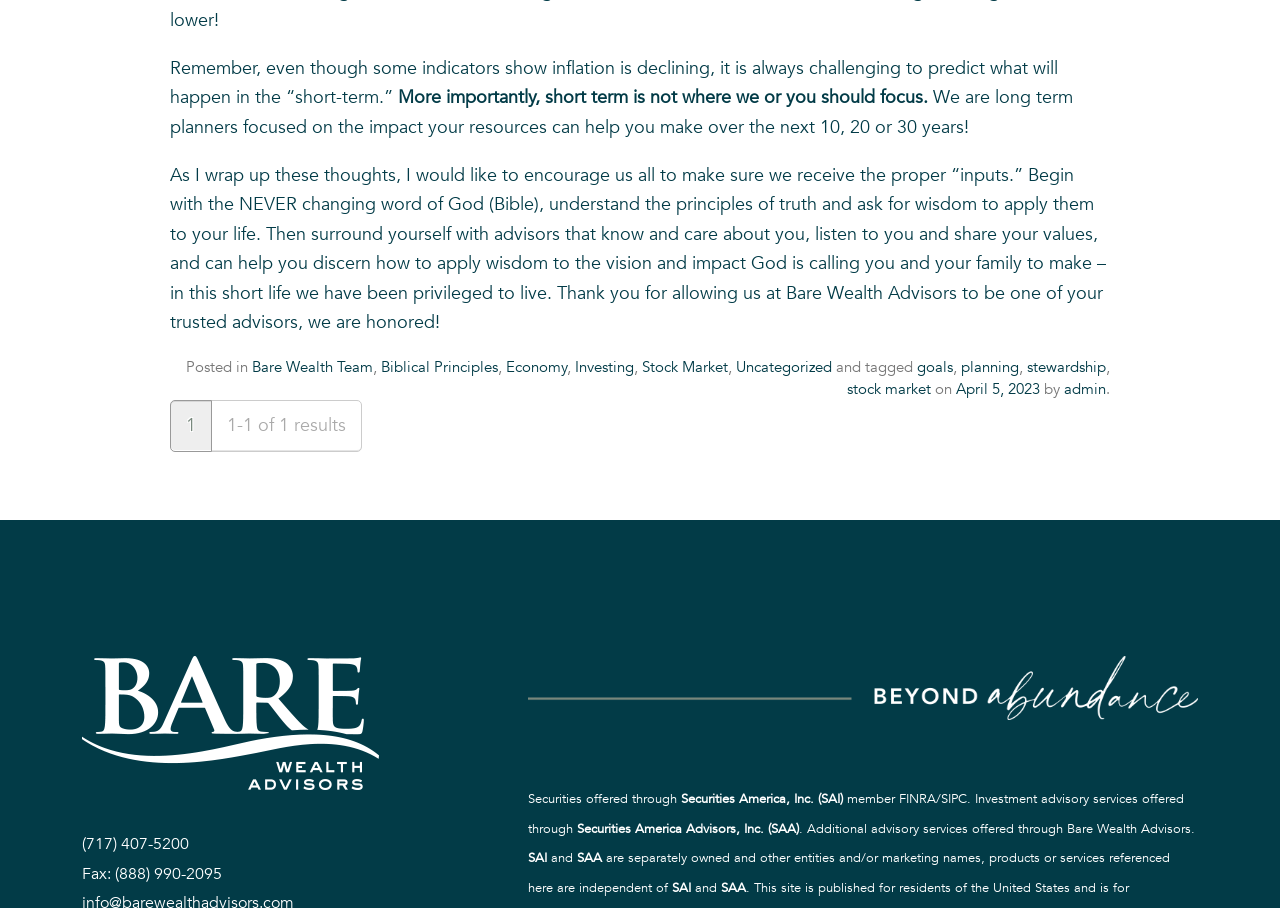Please specify the bounding box coordinates of the area that should be clicked to accomplish the following instruction: "Click on the 'Bare Wealth Team' link". The coordinates should consist of four float numbers between 0 and 1, i.e., [left, top, right, bottom].

[0.197, 0.393, 0.291, 0.415]